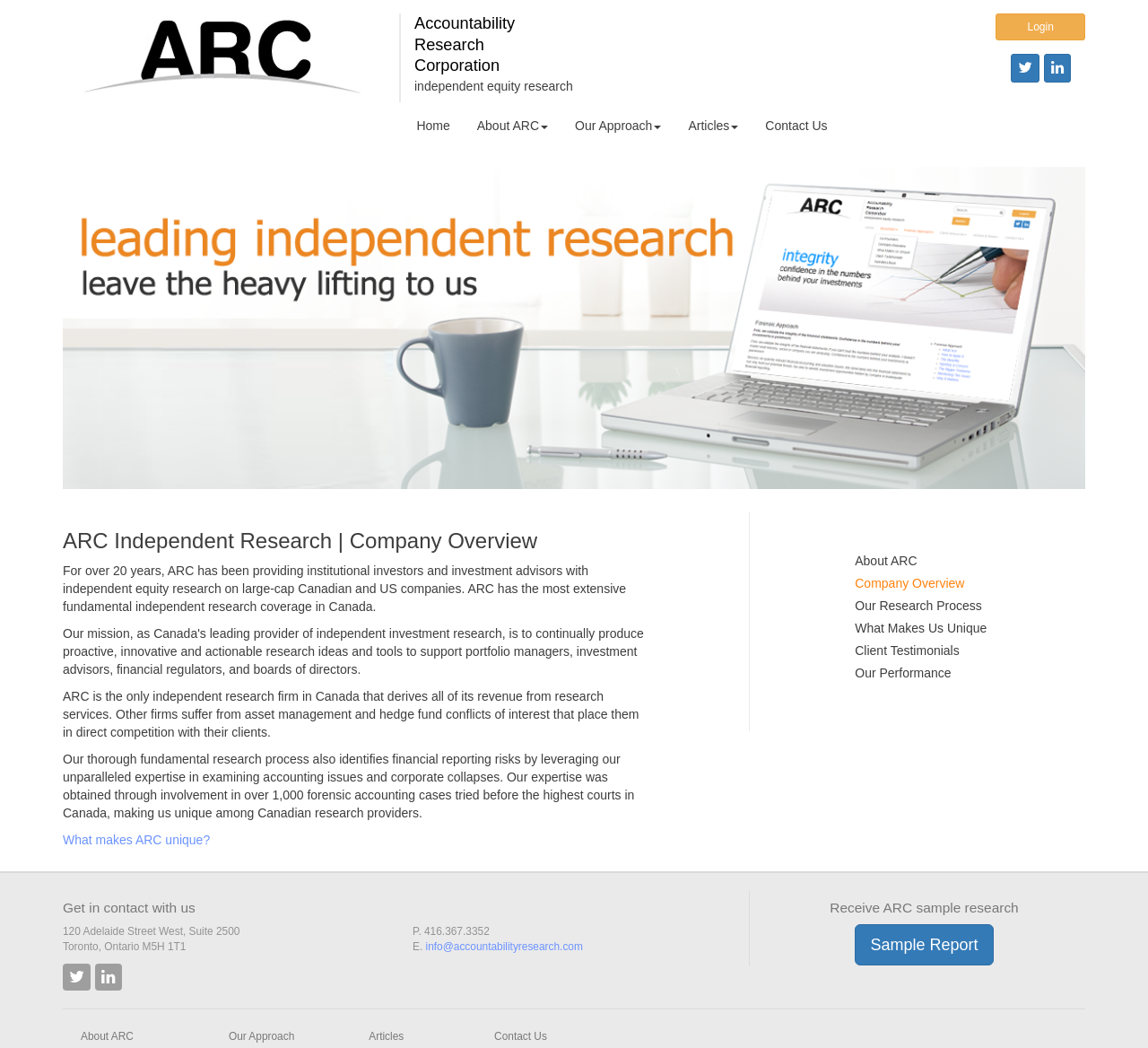Please indicate the bounding box coordinates of the element's region to be clicked to achieve the instruction: "Click on the Accountability Research Corporation logo". Provide the coordinates as four float numbers between 0 and 1, i.e., [left, top, right, bottom].

[0.071, 0.013, 0.32, 0.093]